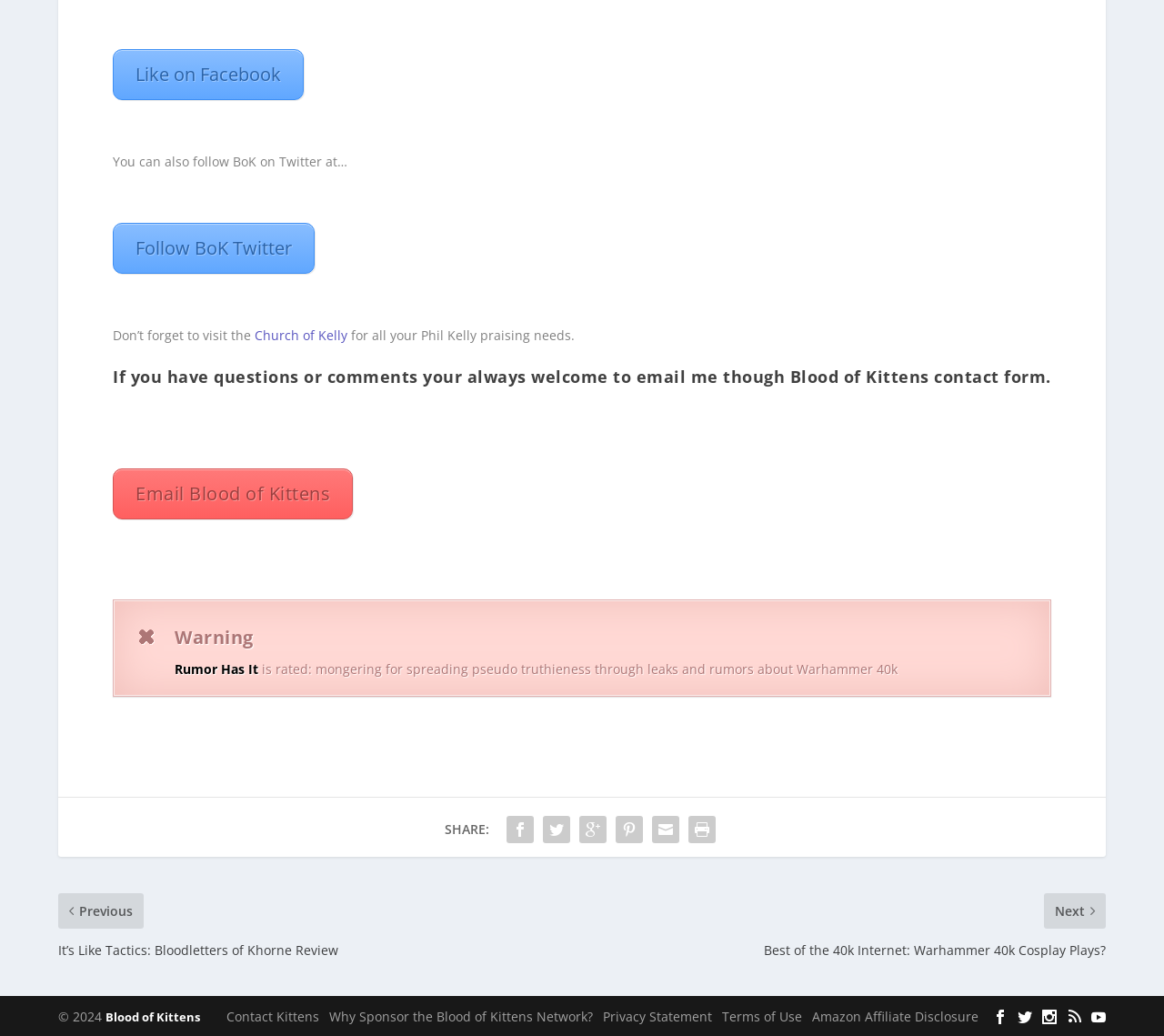Please determine the bounding box of the UI element that matches this description: Like on Facebook. The coordinates should be given as (top-left x, top-left y, bottom-right x, bottom-right y), with all values between 0 and 1.

[0.097, 0.047, 0.261, 0.096]